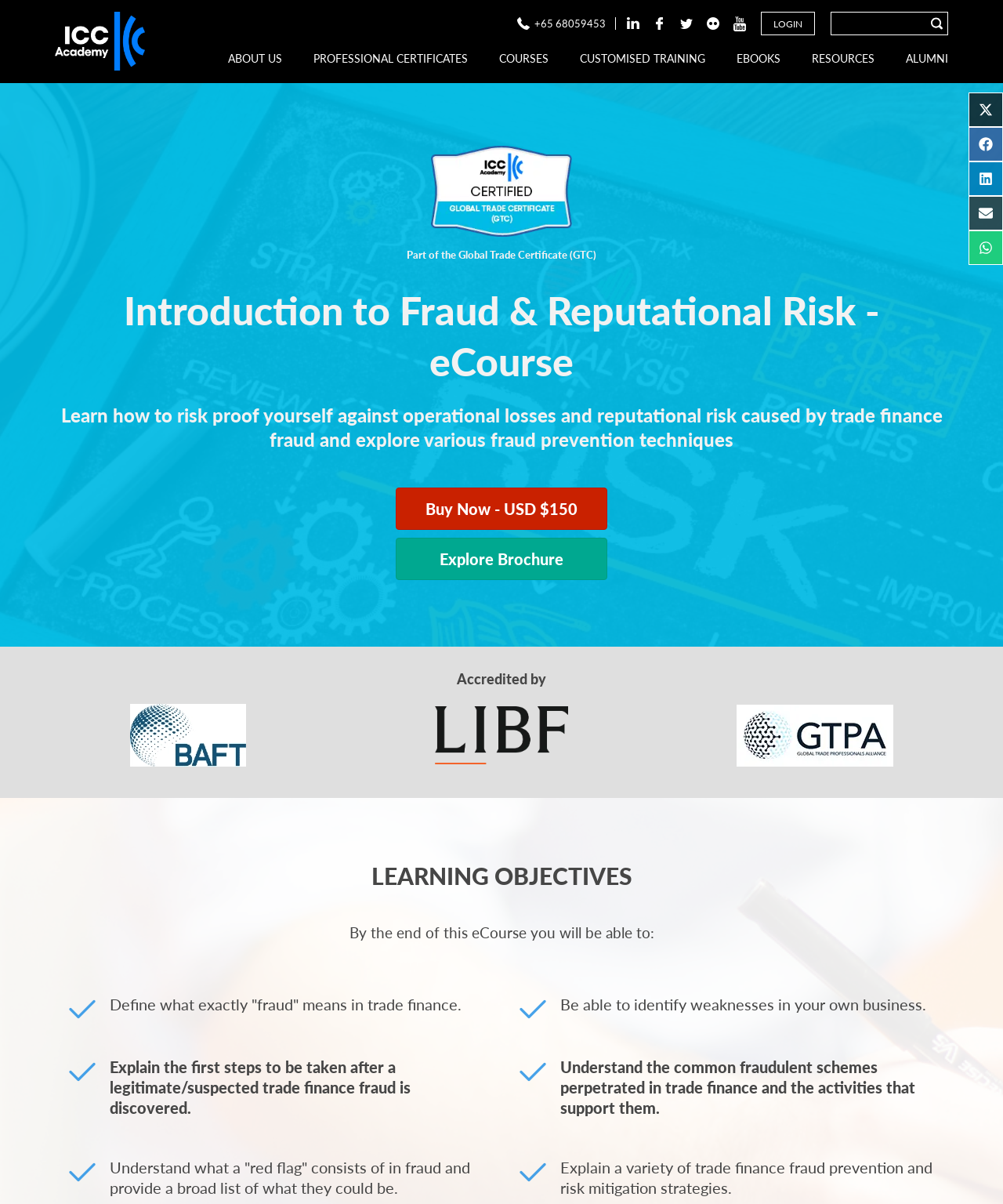What is the price of the eCourse?
Please answer using one word or phrase, based on the screenshot.

USD $150